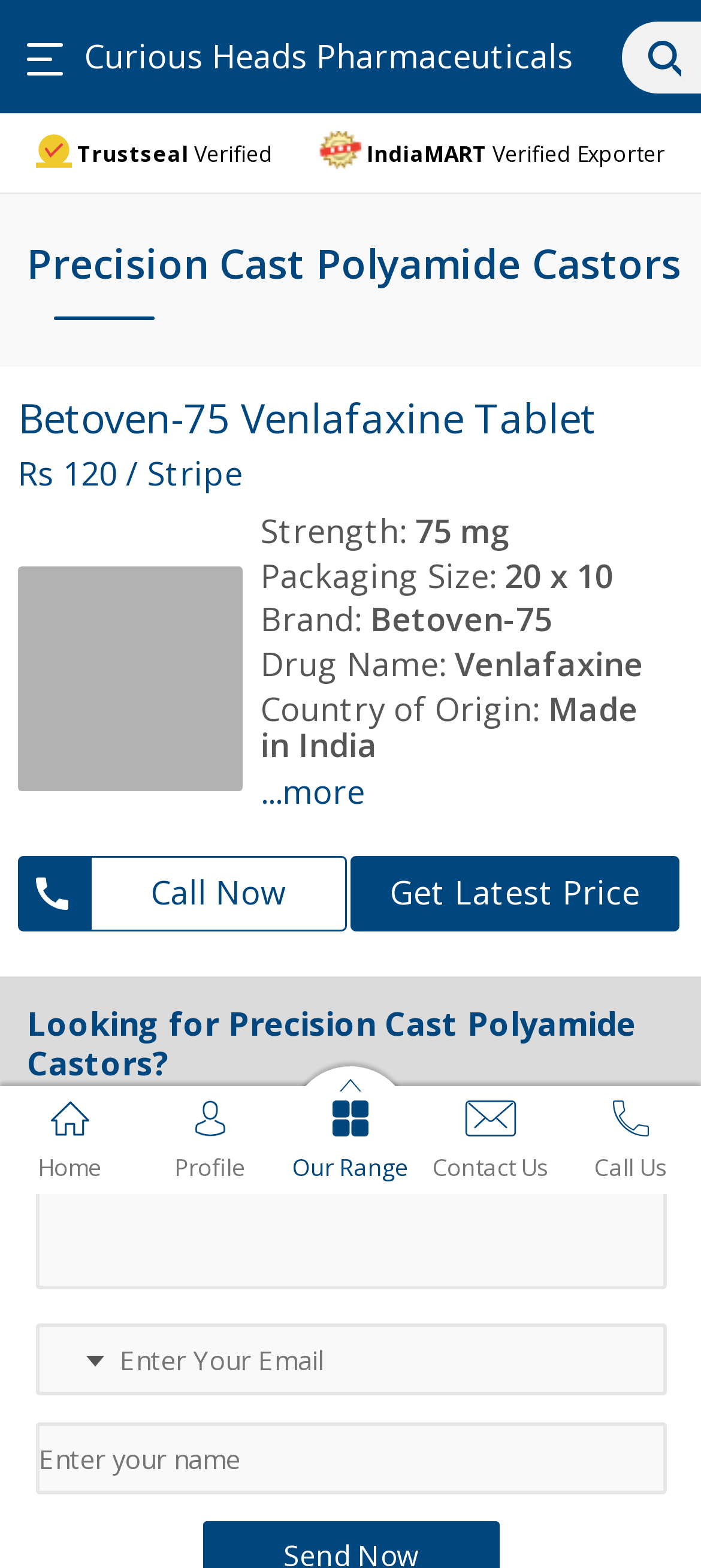What is the name of the tablet?
Kindly offer a comprehensive and detailed response to the question.

The answer can be found in the heading 'Betoven-75 Venlafaxine Tablet' which is a subheading under the main heading 'Precision Cast Polyamide Castors'. This suggests that Betoven-75 is the name of the tablet being described on the webpage.